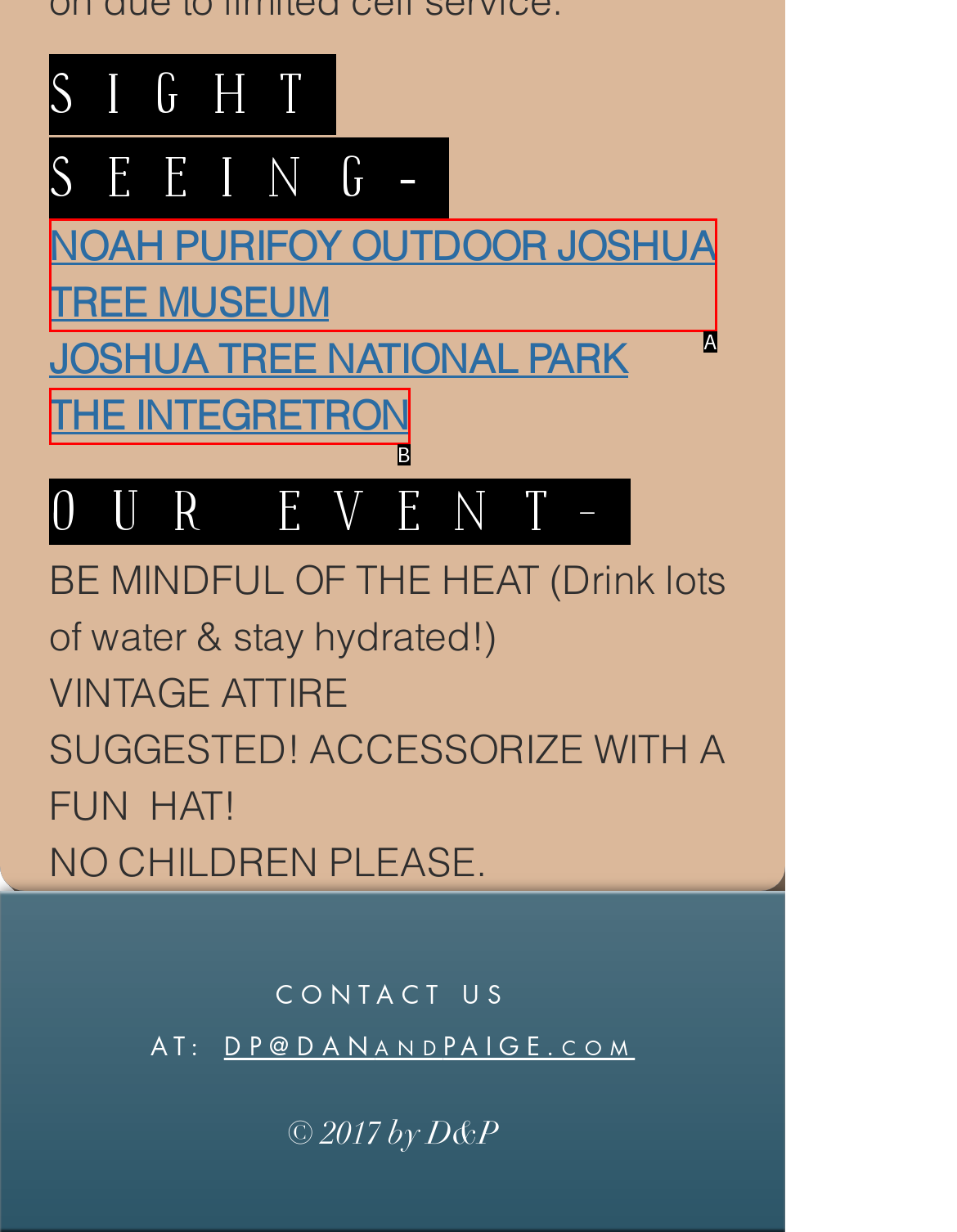Determine which HTML element best suits the description: THE INTEGRETRON. Reply with the letter of the matching option.

B